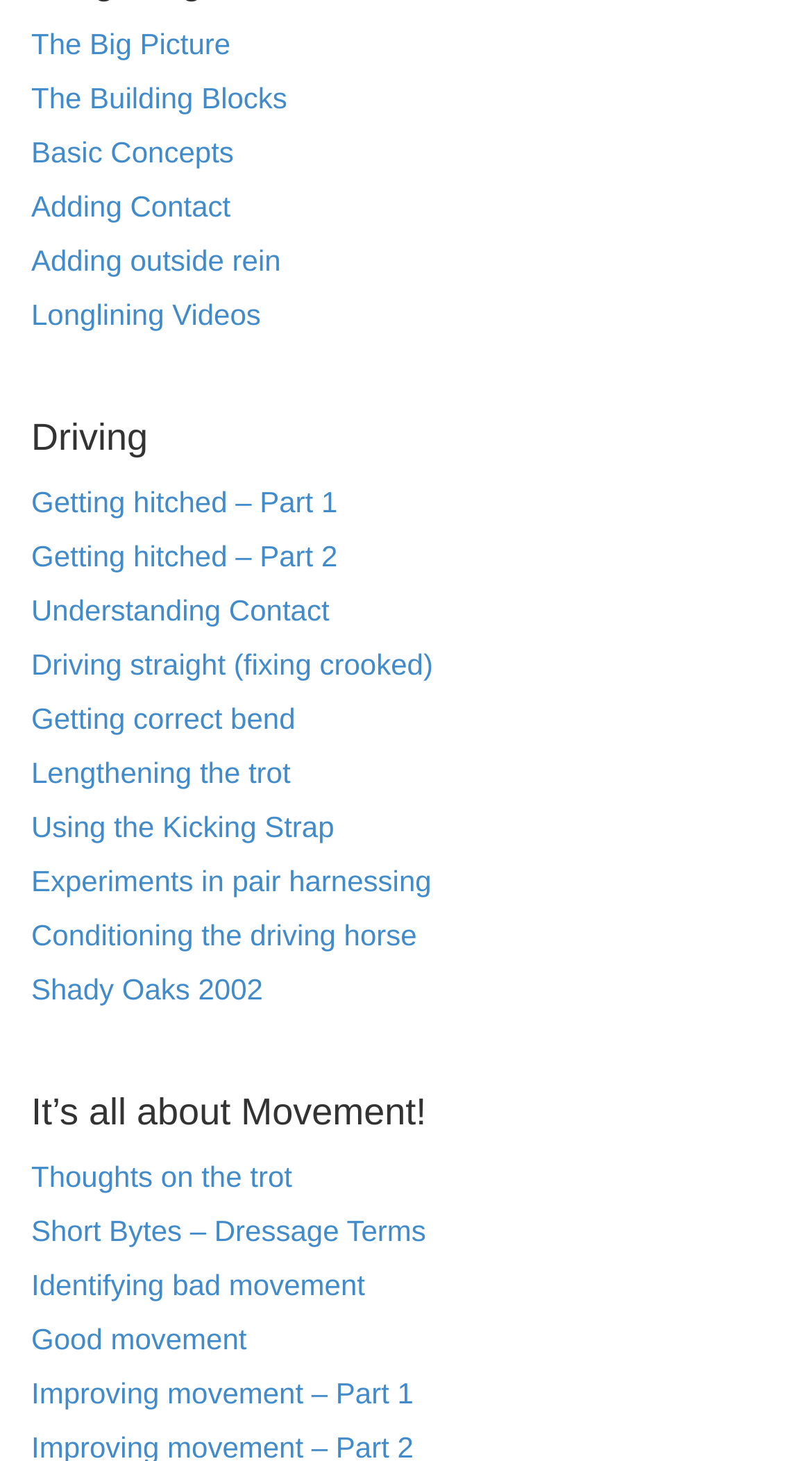Provide a one-word or short-phrase response to the question:
What is the topic of the link 'Understanding Contact'?

Driving